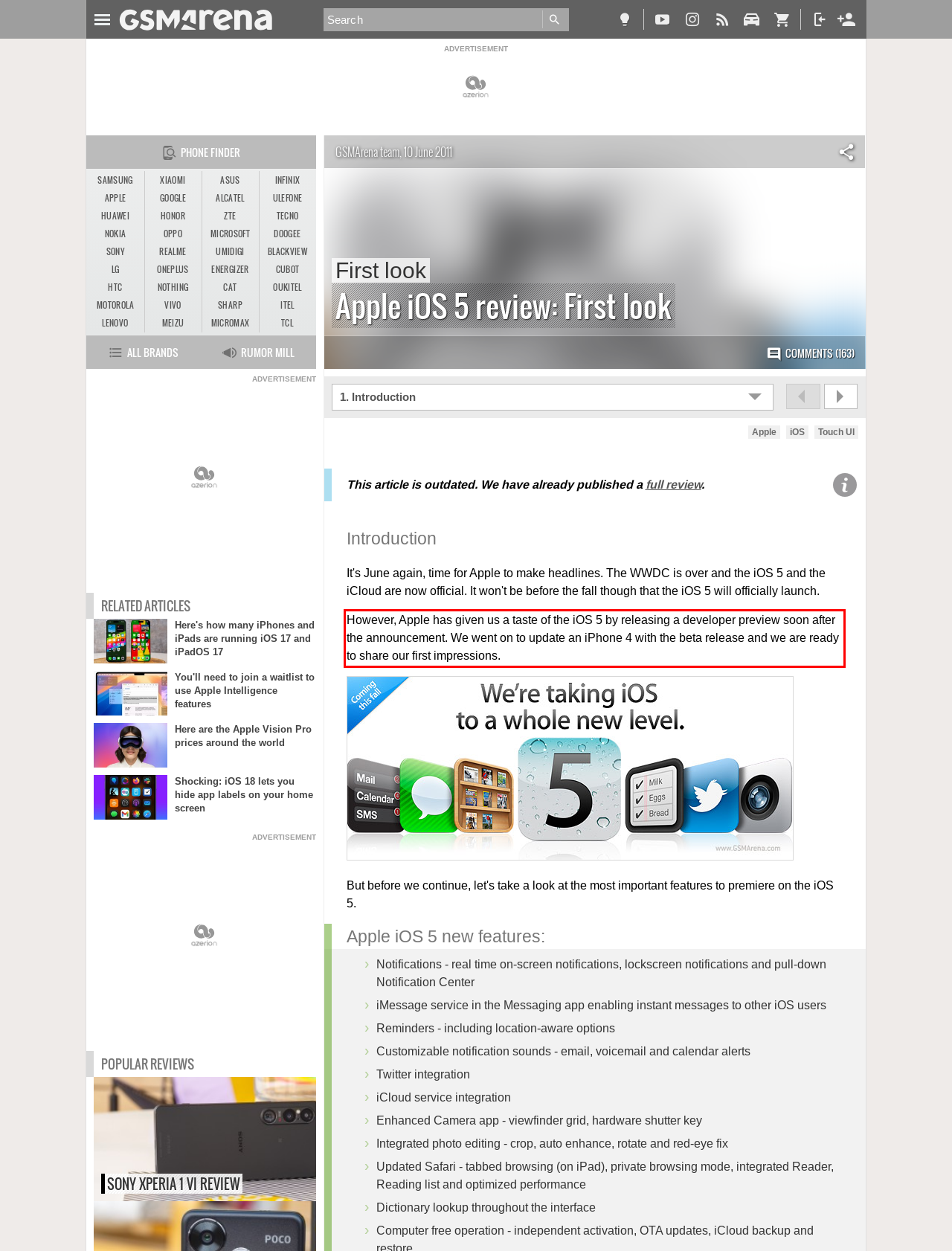Given a screenshot of a webpage with a red bounding box, extract the text content from the UI element inside the red bounding box.

However, Apple has given us a taste of the iOS 5 by releasing a developer preview soon after the announcement. We went on to update an iPhone 4 with the beta release and we are ready to share our first impressions.